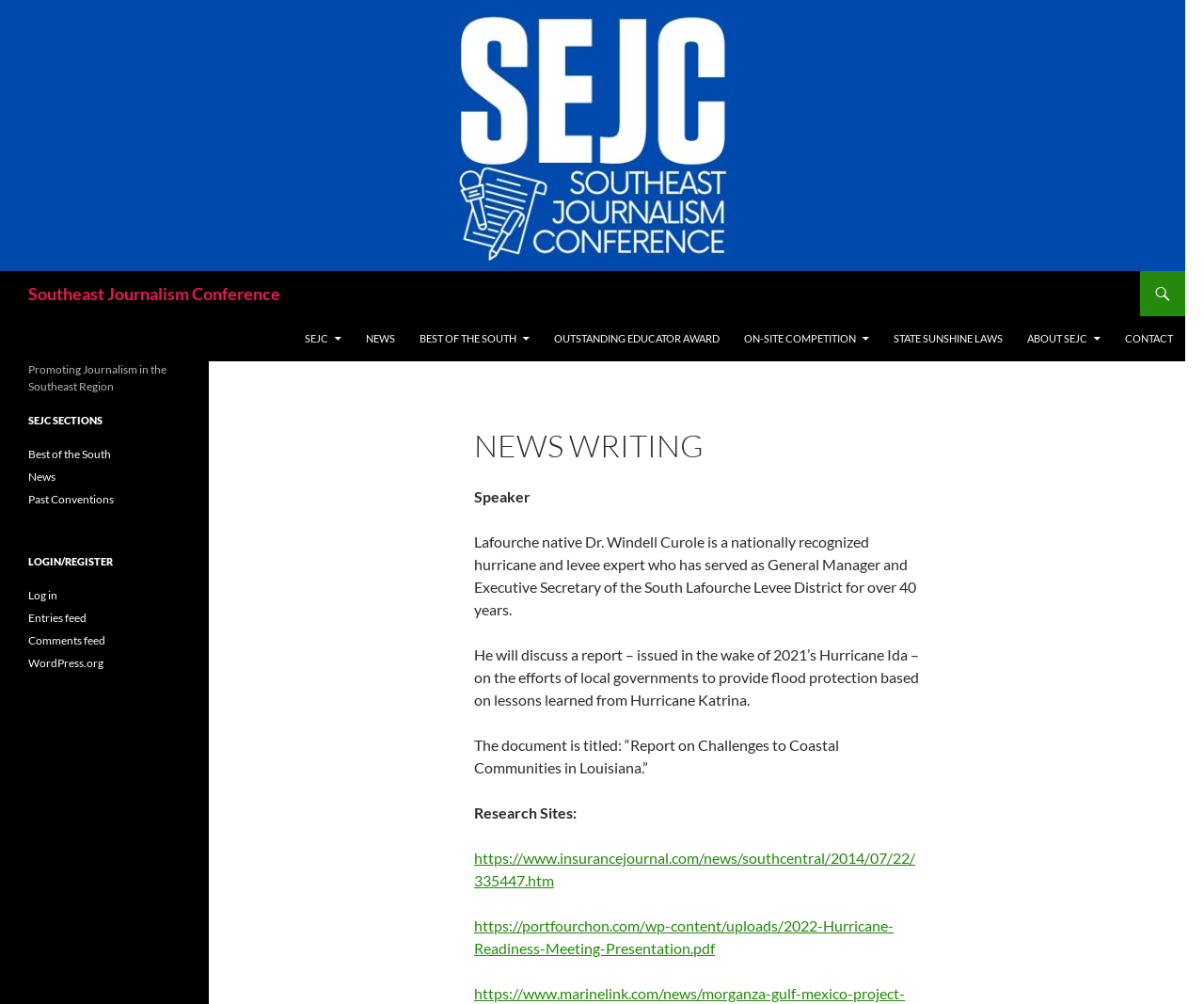What is the title of the section that contains links to 'Best of the South', 'News', and 'Past Conventions'?
Kindly give a detailed and elaborate answer to the question.

The title of the section can be found in the heading element with the text 'SEJC SECTIONS' which is located above the navigation links to 'Best of the South', 'News', and 'Past Conventions'.